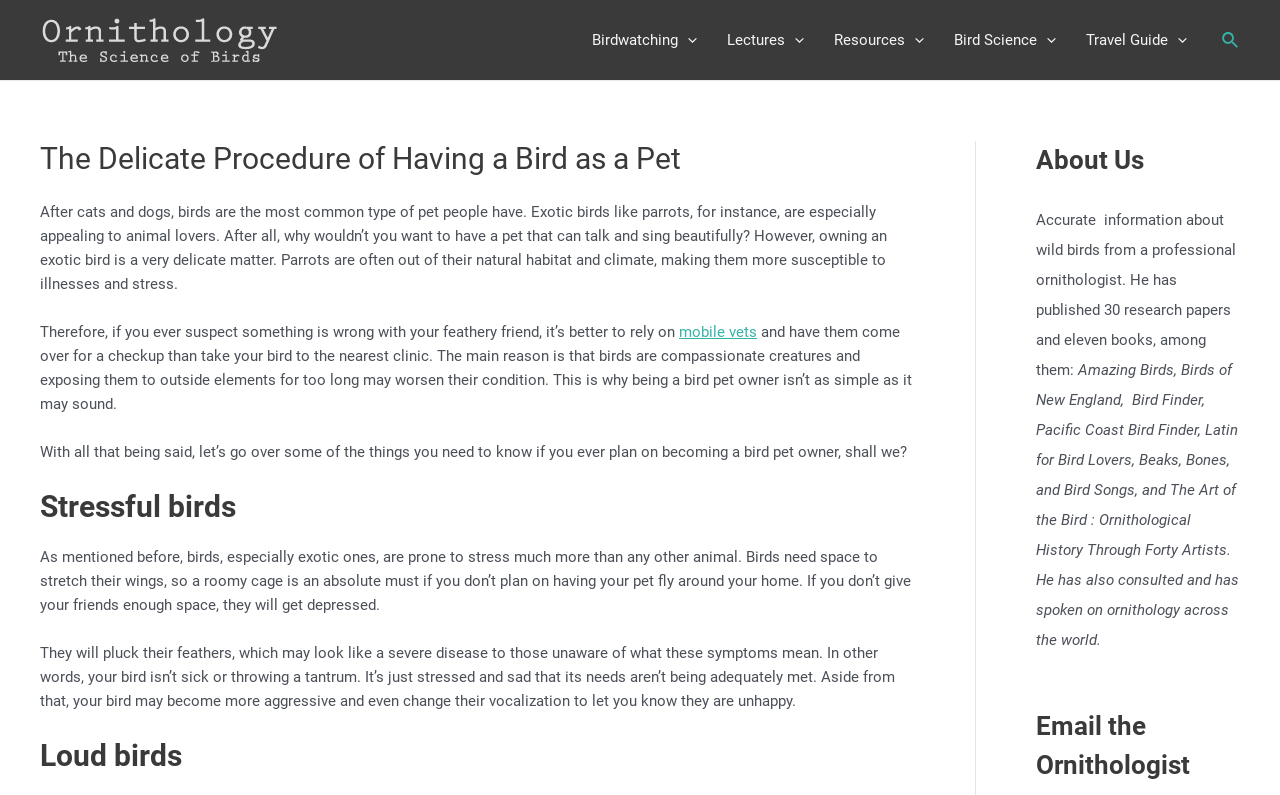Please identify the bounding box coordinates of the element that needs to be clicked to perform the following instruction: "Read more about 'The Delicate Procedure of Having a Bird as a Pet'".

[0.031, 0.177, 0.715, 0.223]